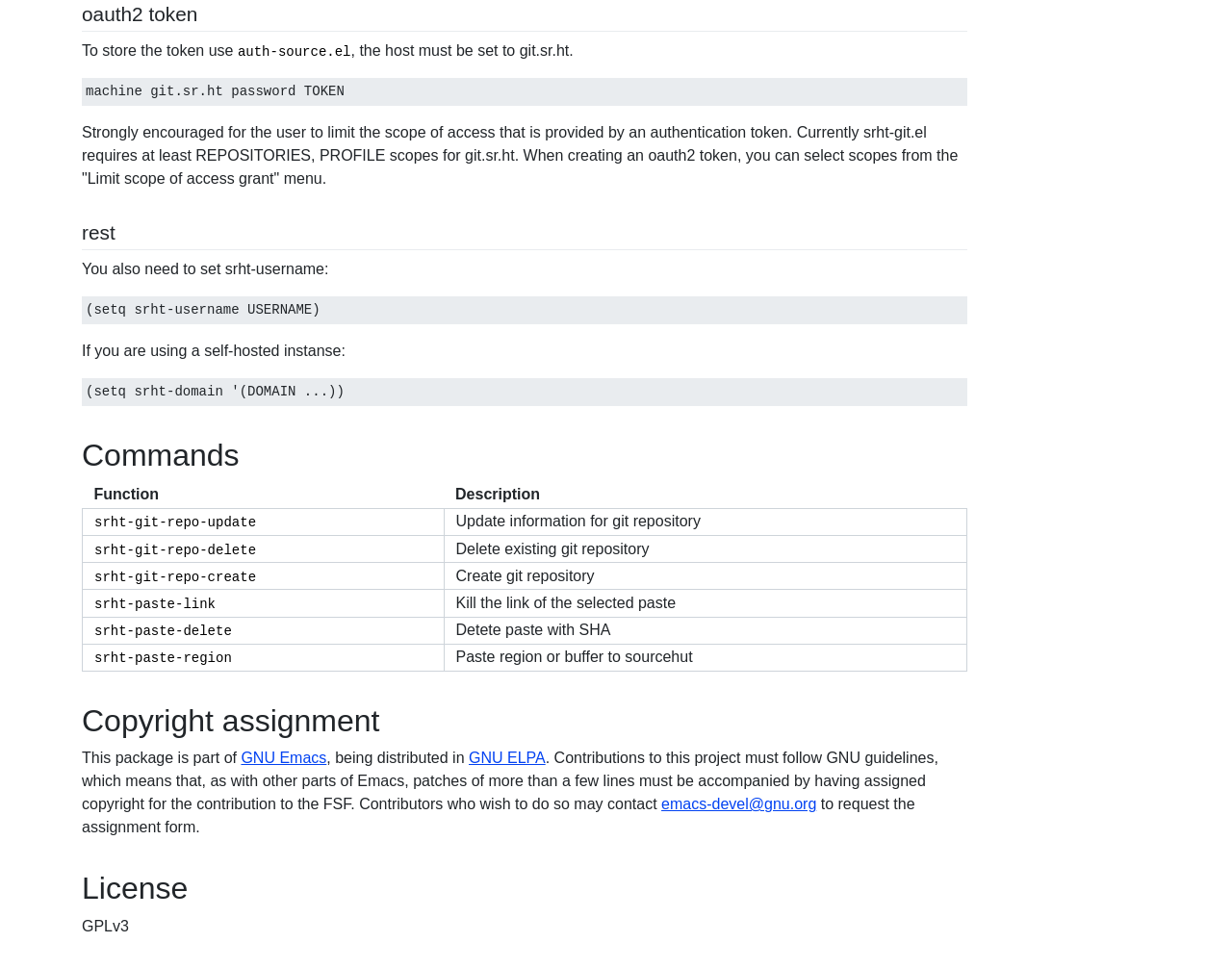What is the purpose of srht-paste-region function?
Using the image, respond with a single word or phrase.

Paste region or buffer to sourcehut